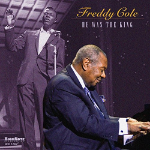Respond to the question below with a single word or phrase:
What is the color of the historical photograph of Freddy Cole?

Black-and-white